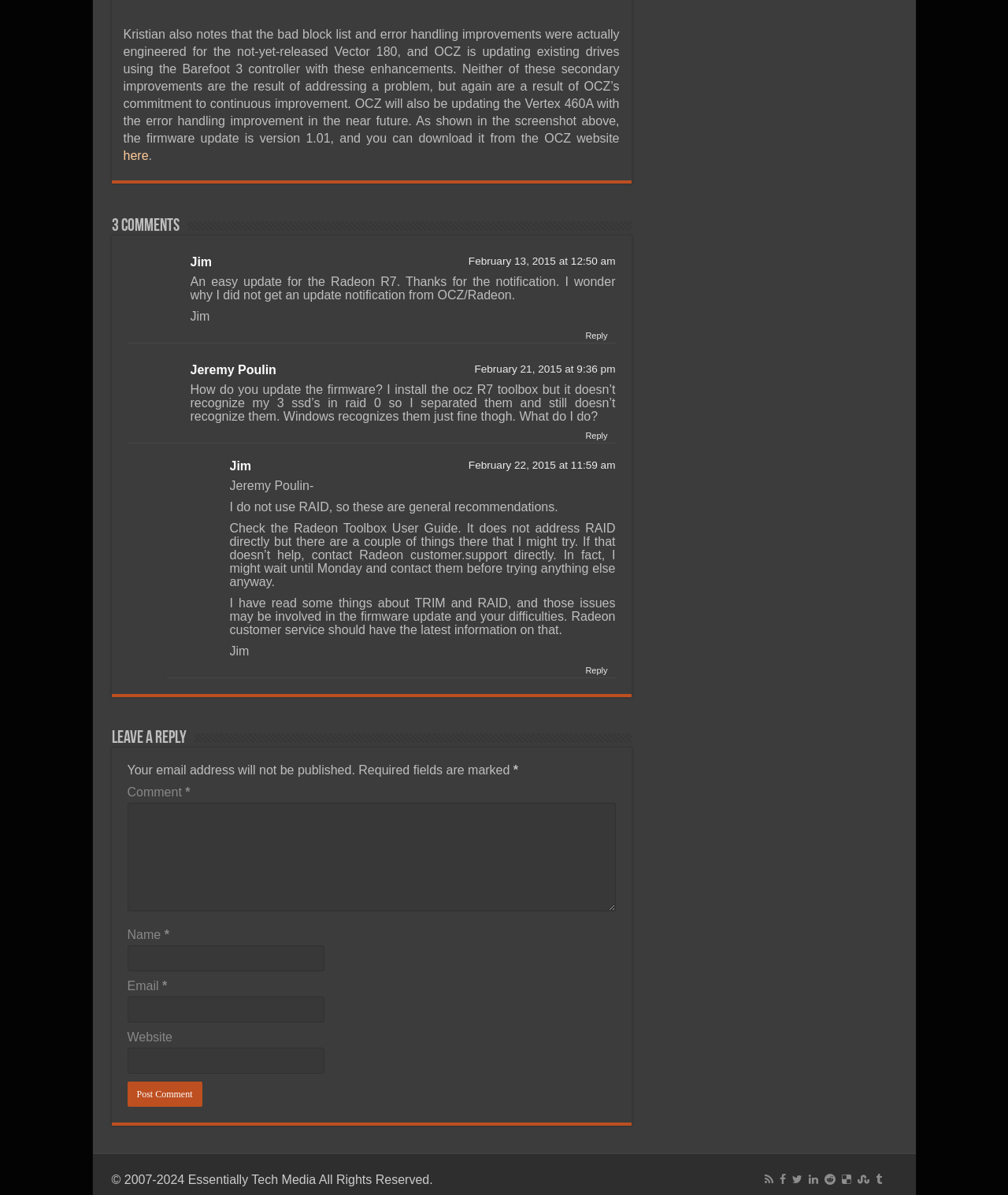Answer the question briefly using a single word or phrase: 
What is the copyright year range for Essentially Tech Media?

2007-2024